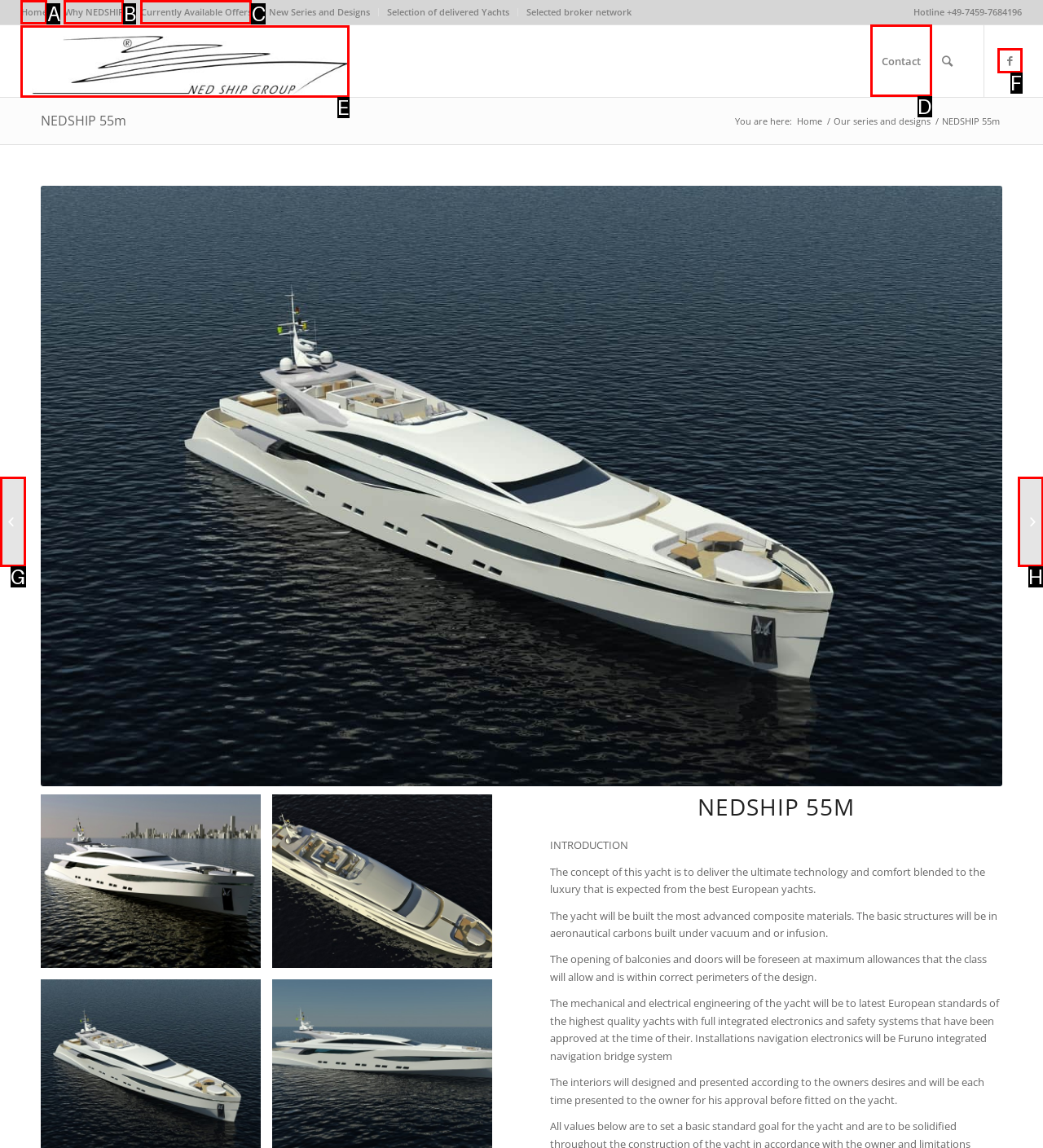Choose the HTML element that should be clicked to accomplish the task: Contact us. Answer with the letter of the chosen option.

D